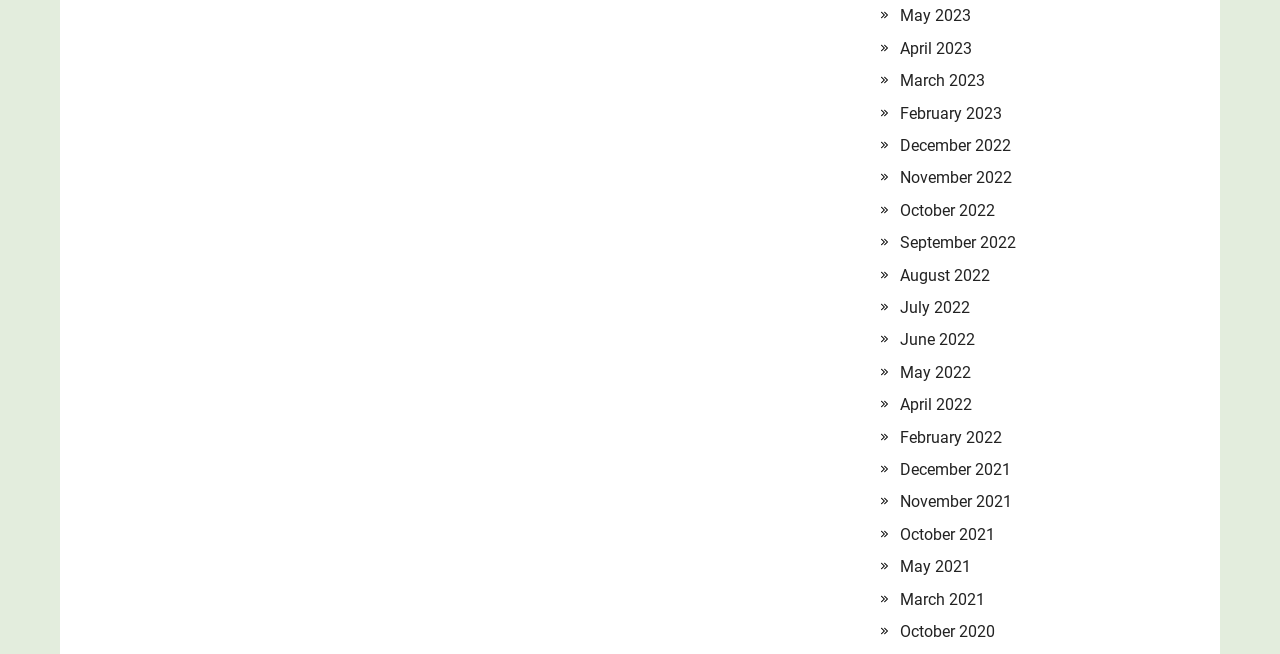Please determine the bounding box coordinates of the element to click on in order to accomplish the following task: "View October 2021". Ensure the coordinates are four float numbers ranging from 0 to 1, i.e., [left, top, right, bottom].

[0.703, 0.802, 0.777, 0.831]